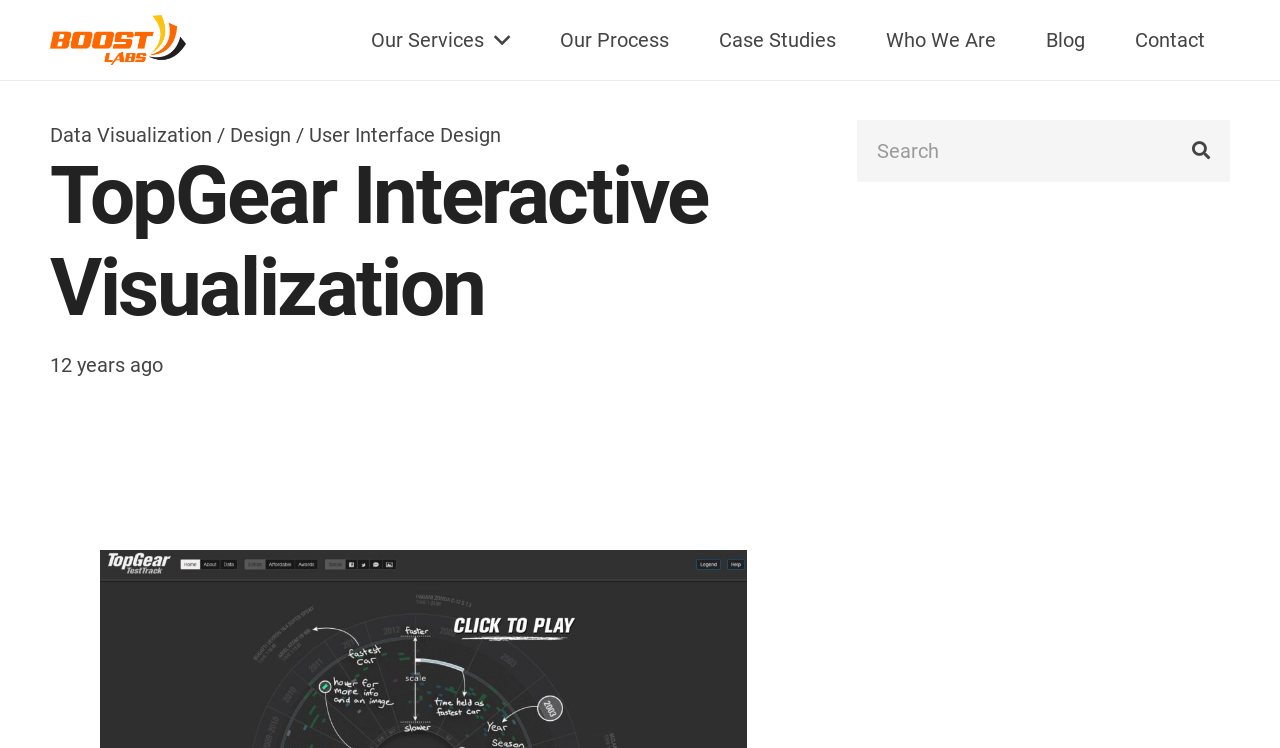How many links are there in the top navigation bar?
Using the image, answer in one word or phrase.

6